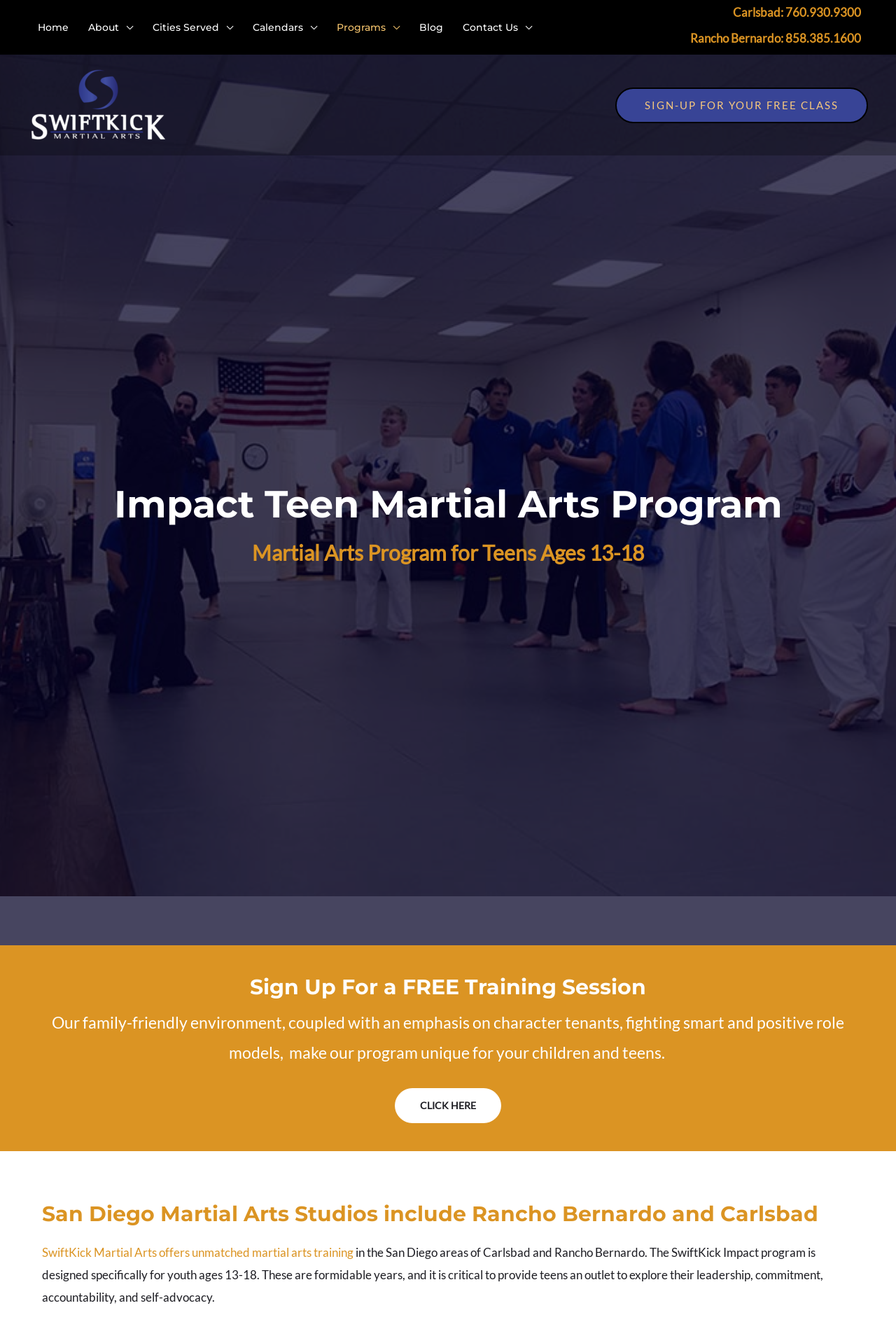Find the bounding box coordinates of the area that needs to be clicked in order to achieve the following instruction: "Click on the 'Click Here' button". The coordinates should be specified as four float numbers between 0 and 1, i.e., [left, top, right, bottom].

[0.441, 0.819, 0.559, 0.845]